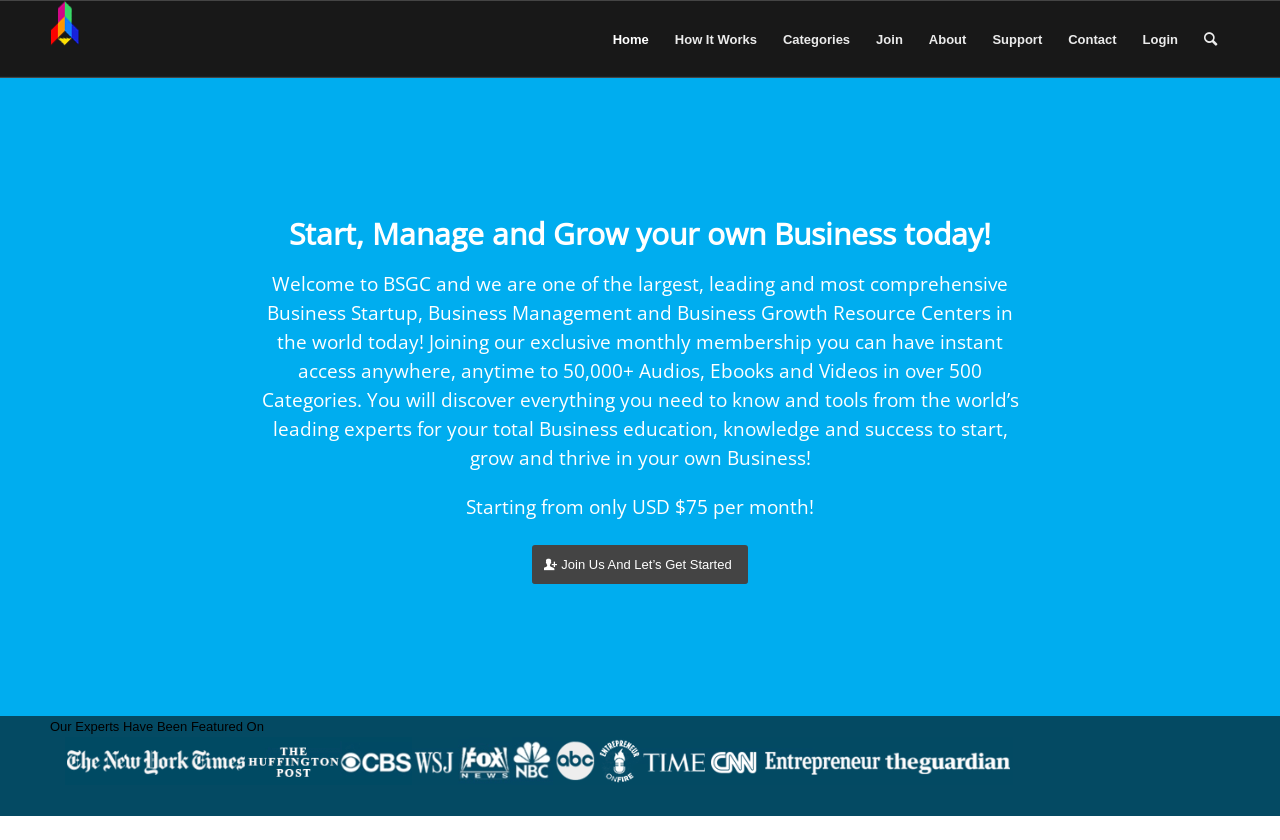Locate the bounding box for the described UI element: "Categories James Daniels Womens Jersey". Ensure the coordinates are four float numbers between 0 and 1, formatted as [left, top, right, bottom].

[0.601, 0.025, 0.674, 0.07]